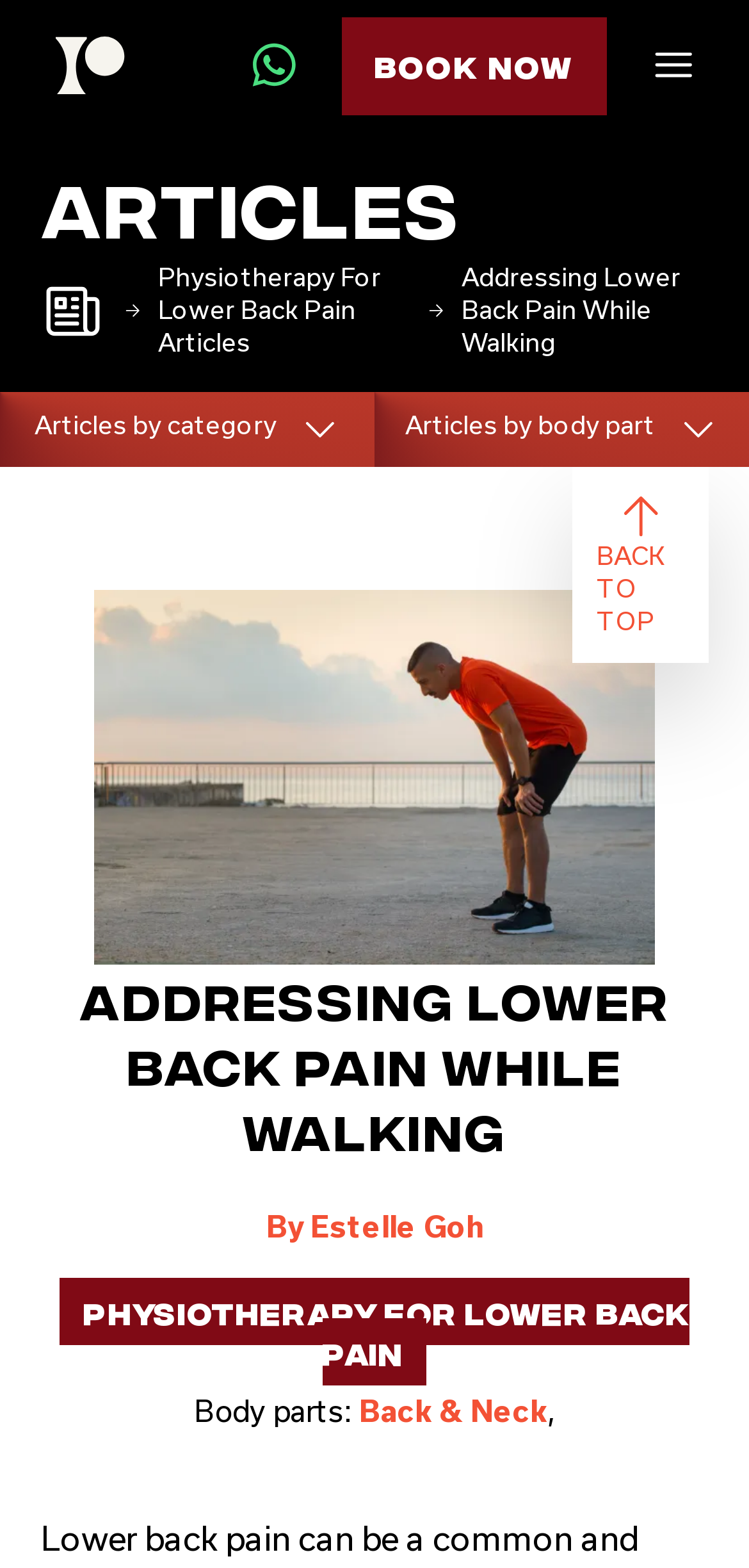What is the purpose of the 'BOOK NOW' button?
Based on the screenshot, provide a one-word or short-phrase response.

To book an appointment